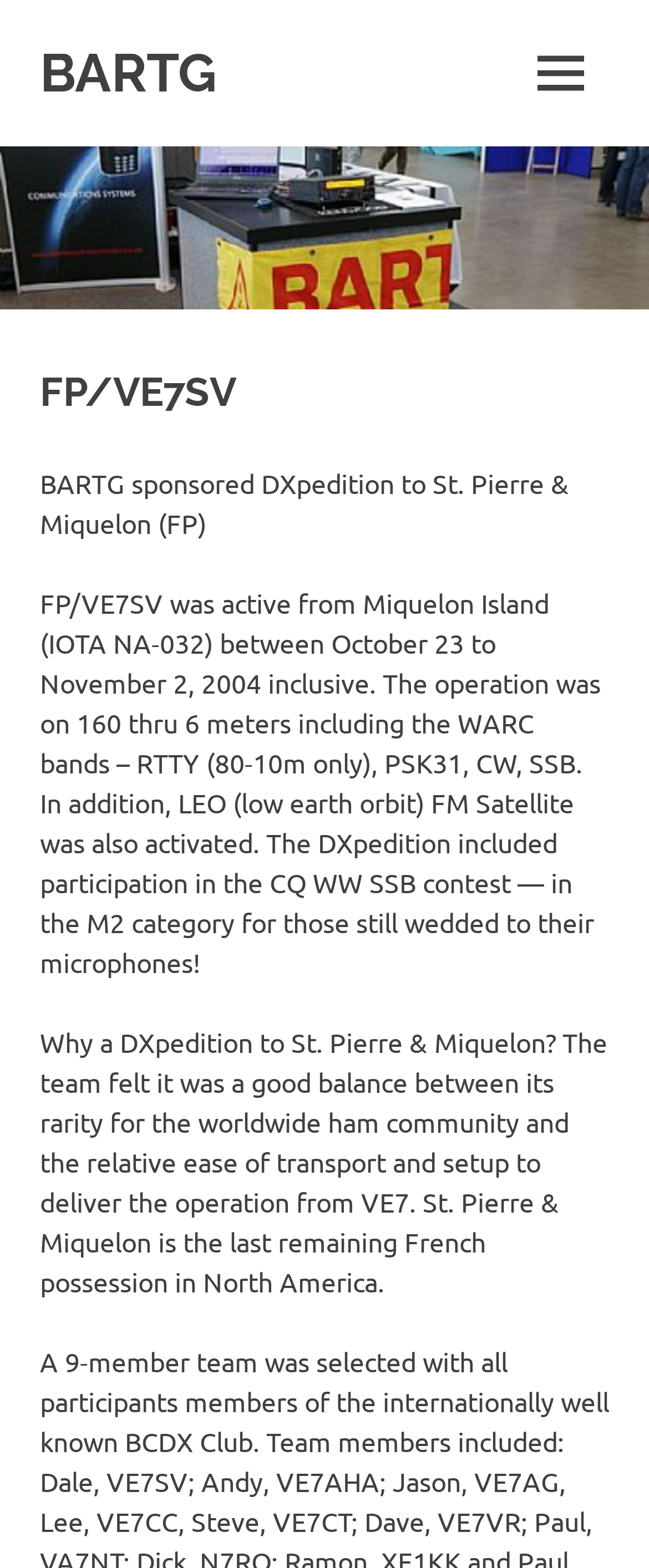Please respond to the question using a single word or phrase:
Where was the DXpedition operation conducted?

Miquelon Island